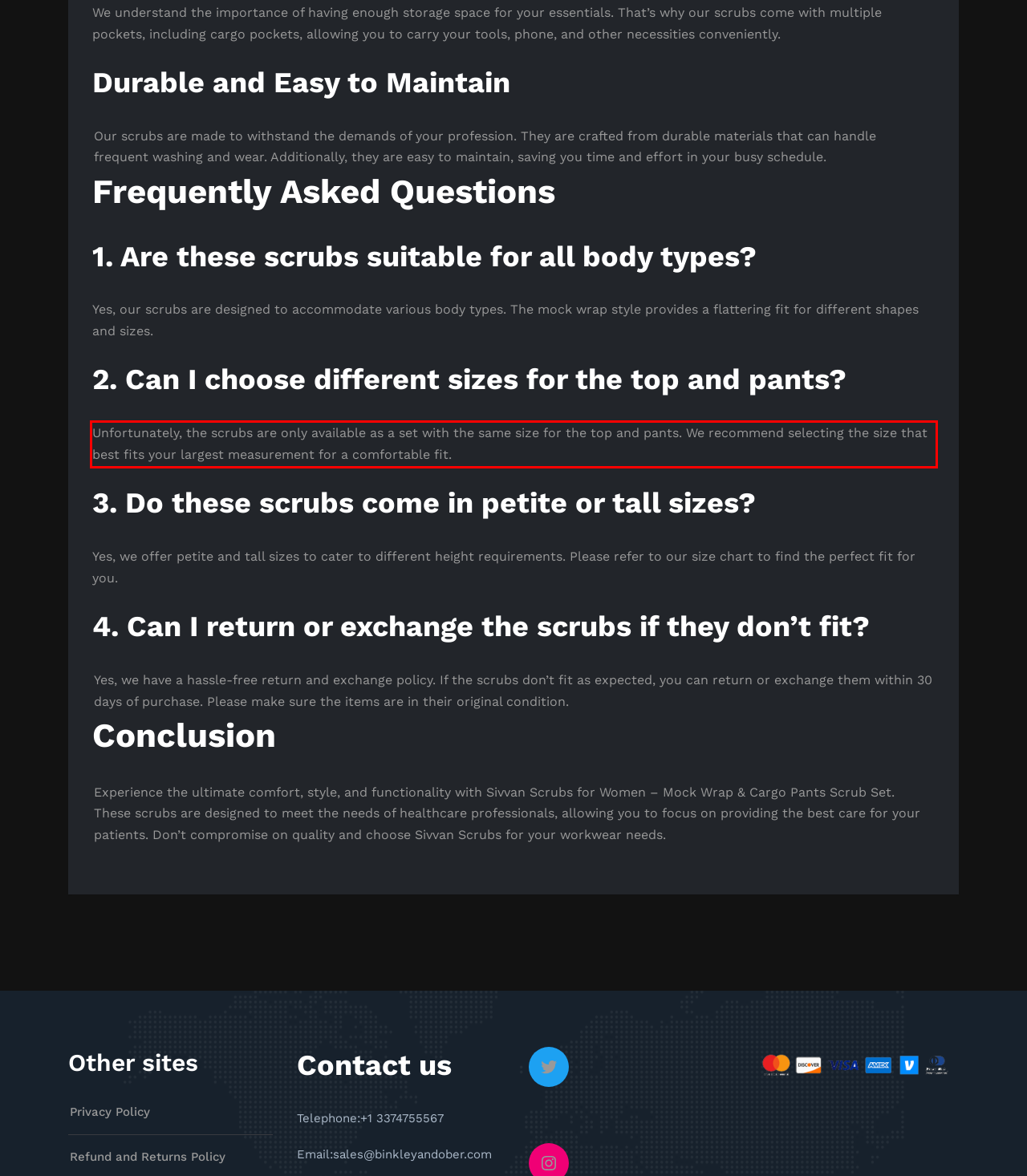You have a screenshot of a webpage, and there is a red bounding box around a UI element. Utilize OCR to extract the text within this red bounding box.

Unfortunately, the scrubs are only available as a set with the same size for the top and pants. We recommend selecting the size that best fits your largest measurement for a comfortable fit.